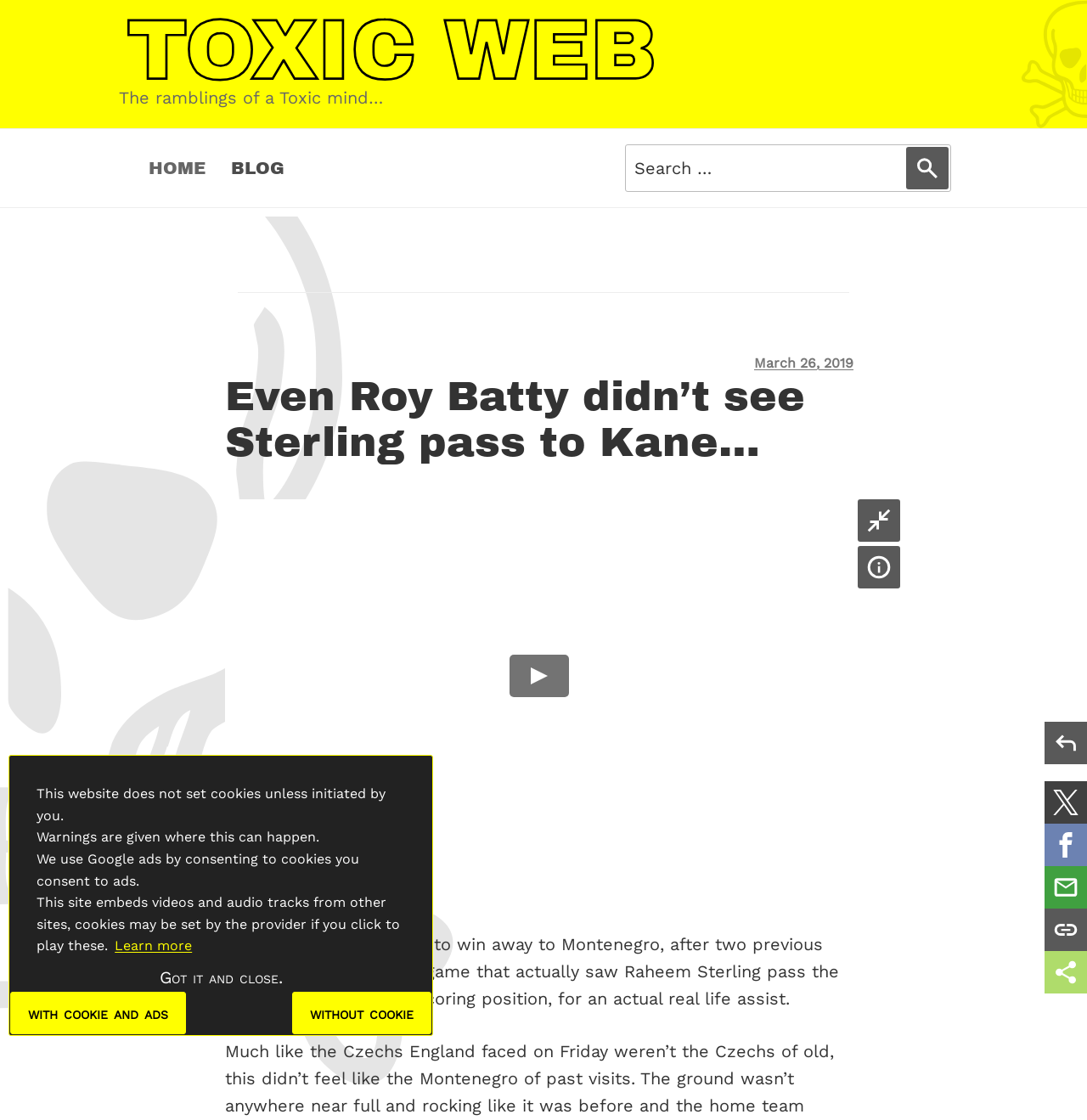Using the webpage screenshot and the element description copy link, determine the bounding box coordinates. Specify the coordinates in the format (top-left x, top-left y, bottom-right x, bottom-right y) with values ranging from 0 to 1.

[0.961, 0.811, 1.0, 0.849]